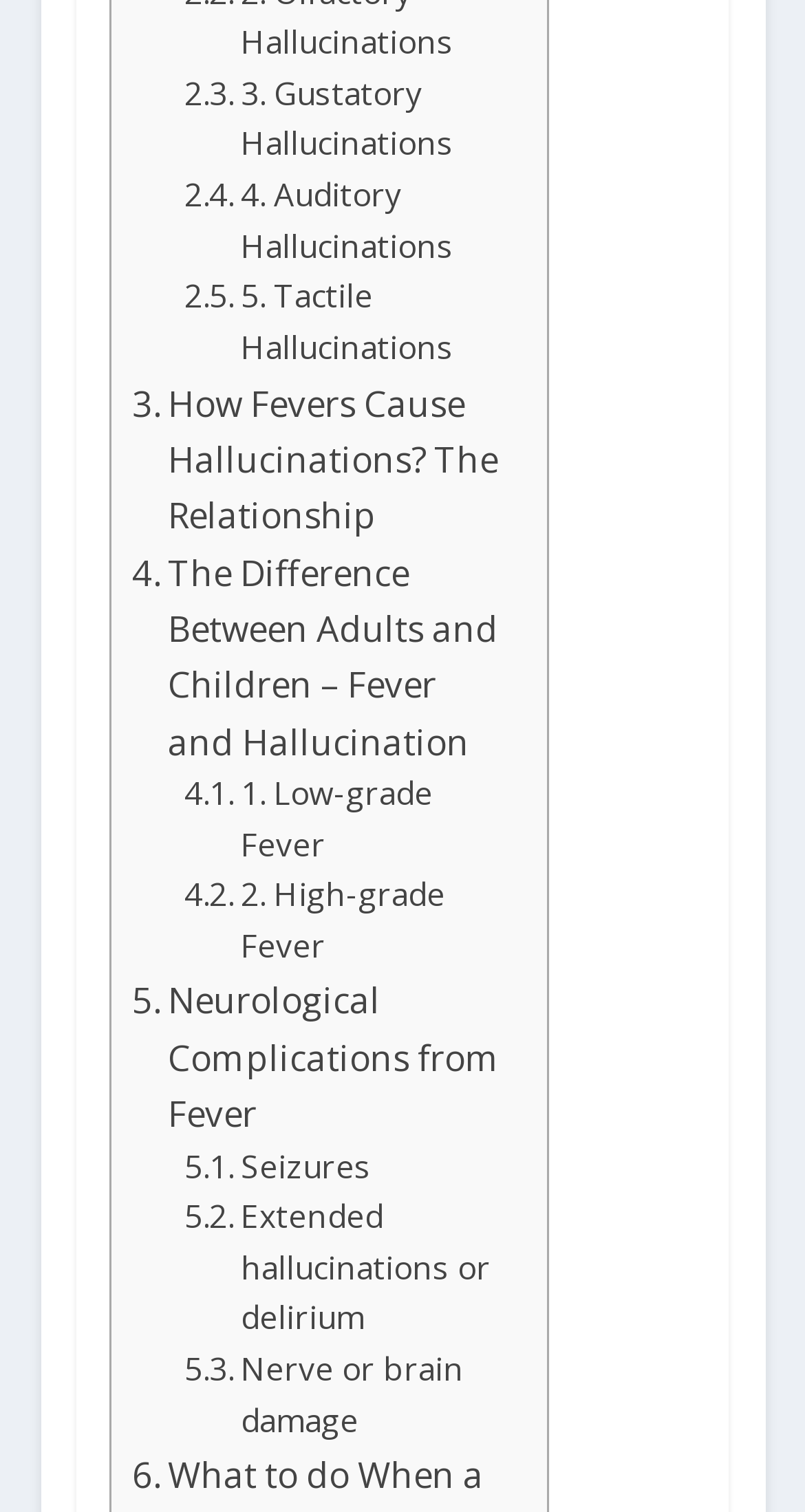Determine the bounding box for the described HTML element: "parent_node: Search Nursing Central value=""". Ensure the coordinates are four float numbers between 0 and 1 in the format [left, top, right, bottom].

None